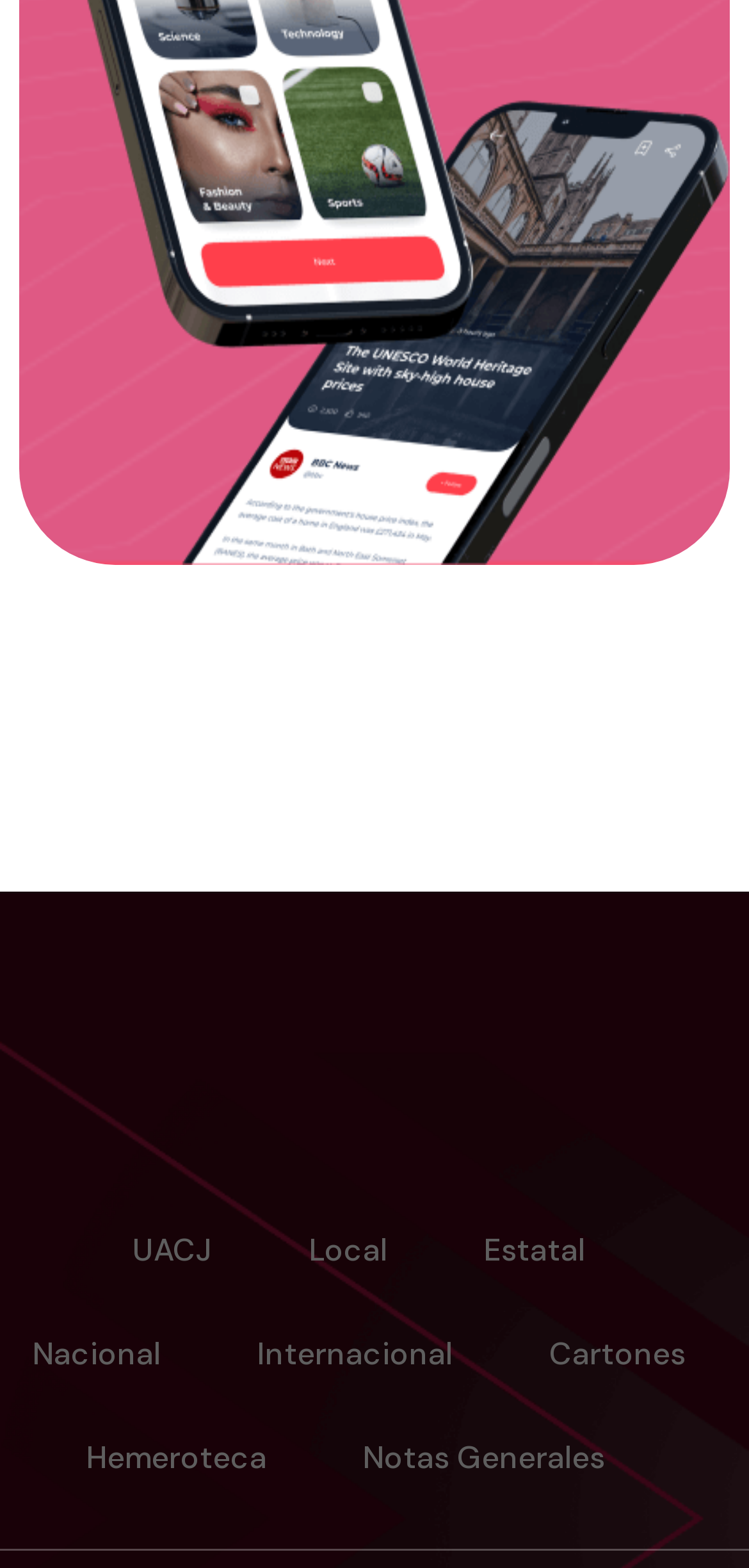Can you pinpoint the bounding box coordinates for the clickable element required for this instruction: "browse Cartones section"? The coordinates should be four float numbers between 0 and 1, i.e., [left, top, right, bottom].

[0.733, 0.849, 0.956, 0.879]